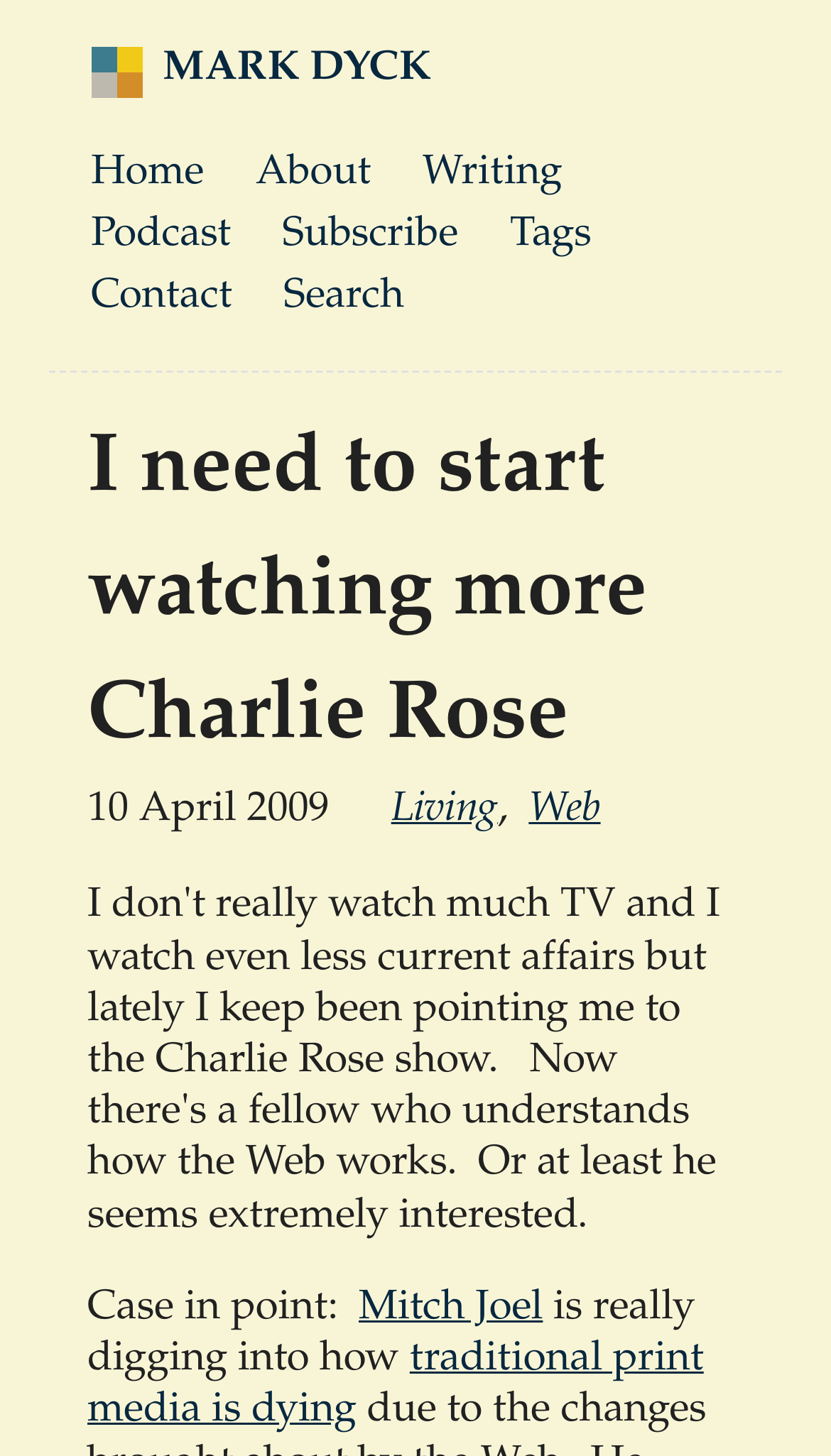Please identify the bounding box coordinates of the element's region that should be clicked to execute the following instruction: "read about Mark Dyck". The bounding box coordinates must be four float numbers between 0 and 1, i.e., [left, top, right, bottom].

[0.308, 0.106, 0.446, 0.134]